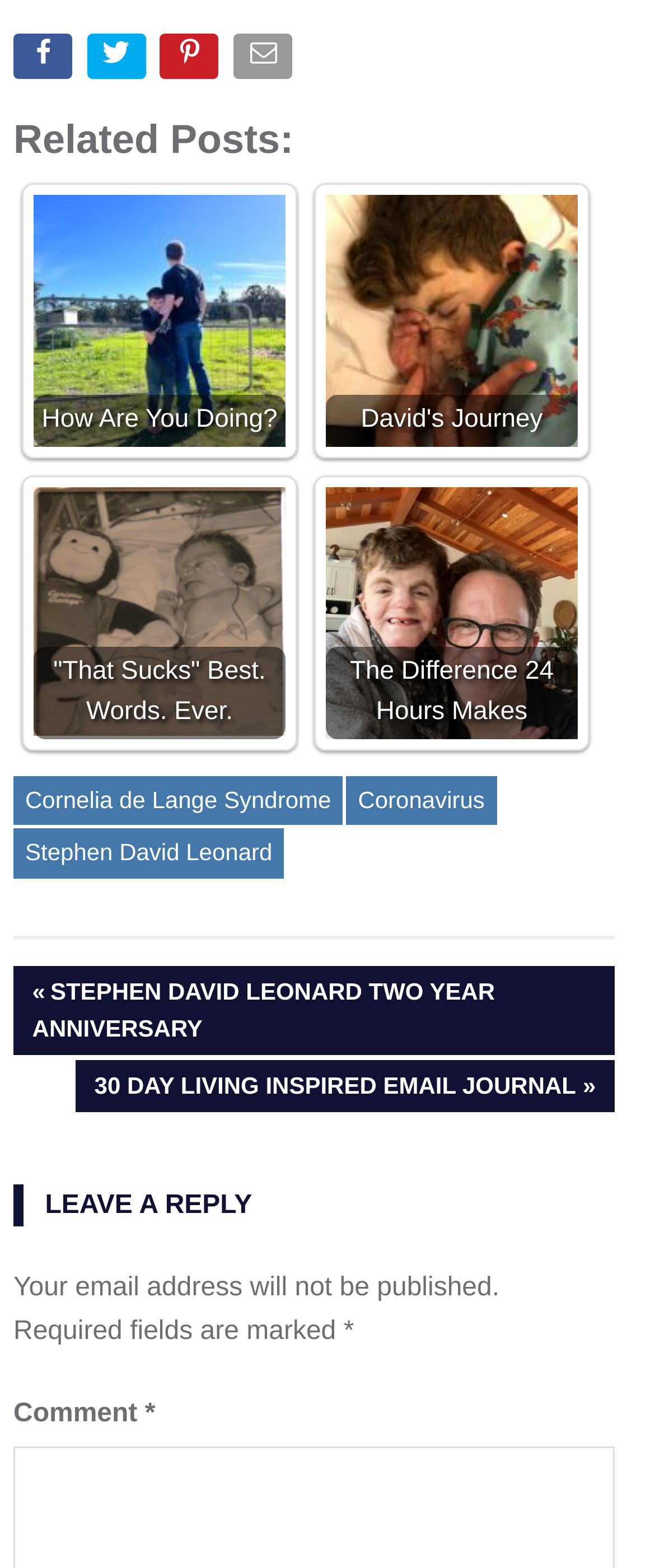Answer the question briefly using a single word or phrase: 
How many social media sharing options are available?

4